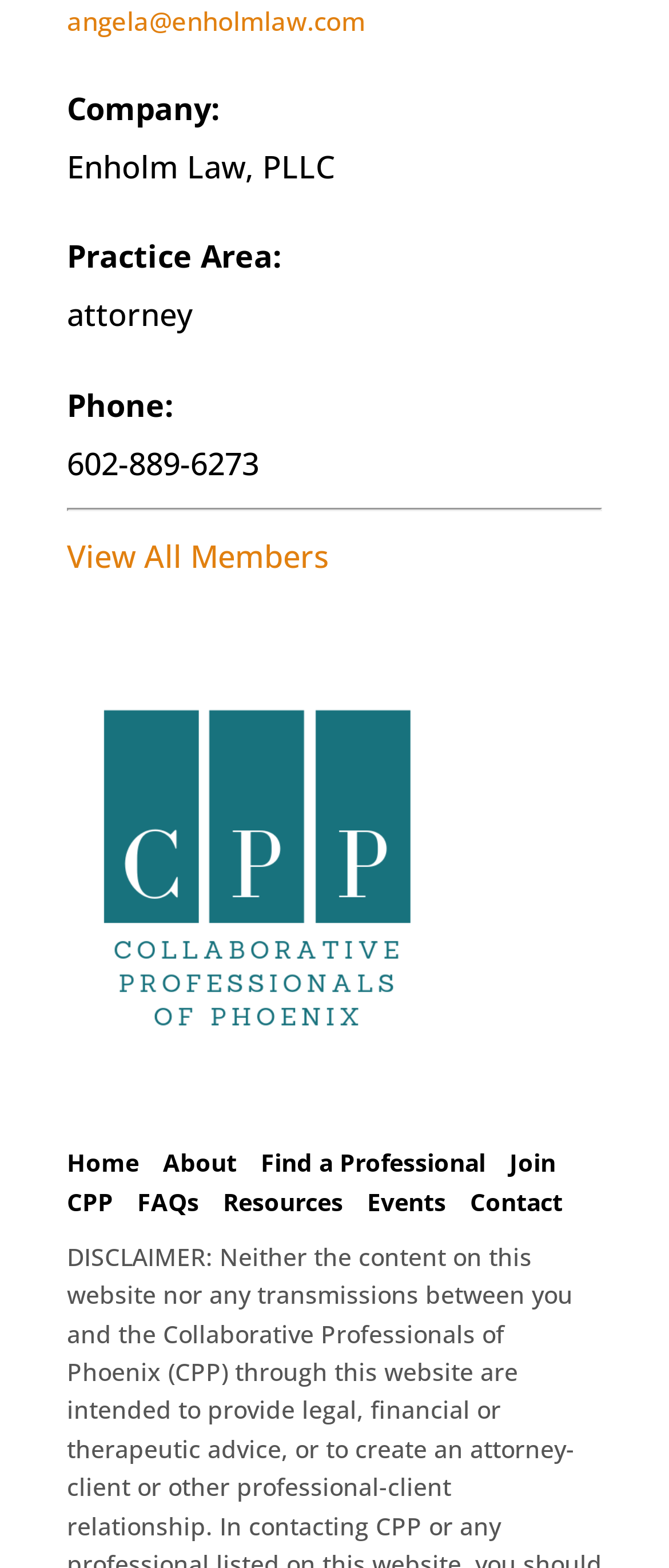What is the phone number?
Using the image as a reference, give an elaborate response to the question.

The phone number can be found in the top section of the webpage, where it is written as '602-889-6273' next to the label 'Phone:'.